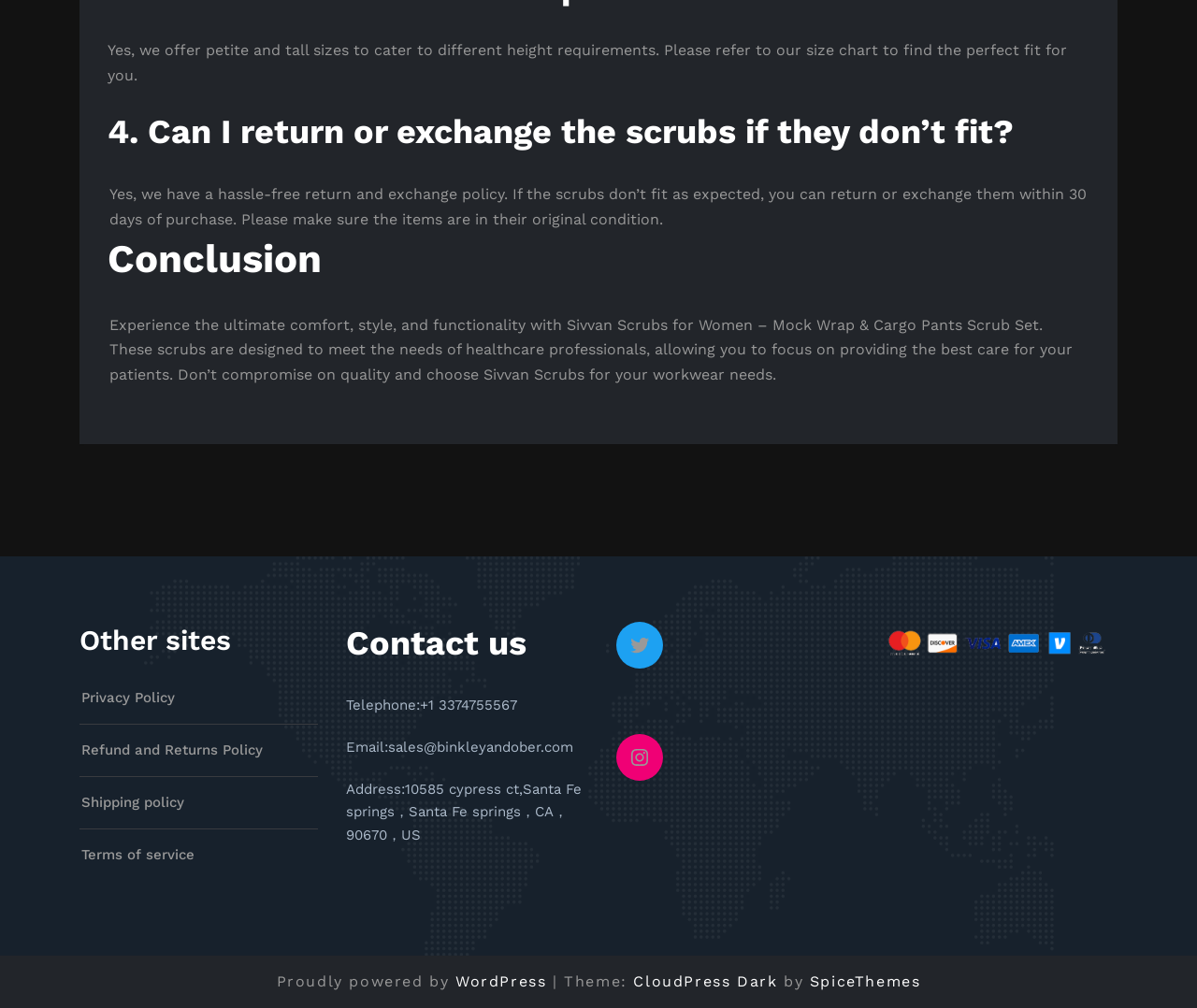What is the return policy for Sivvan Scrubs?
Based on the screenshot, provide a one-word or short-phrase response.

Hassle-free return and exchange within 30 days